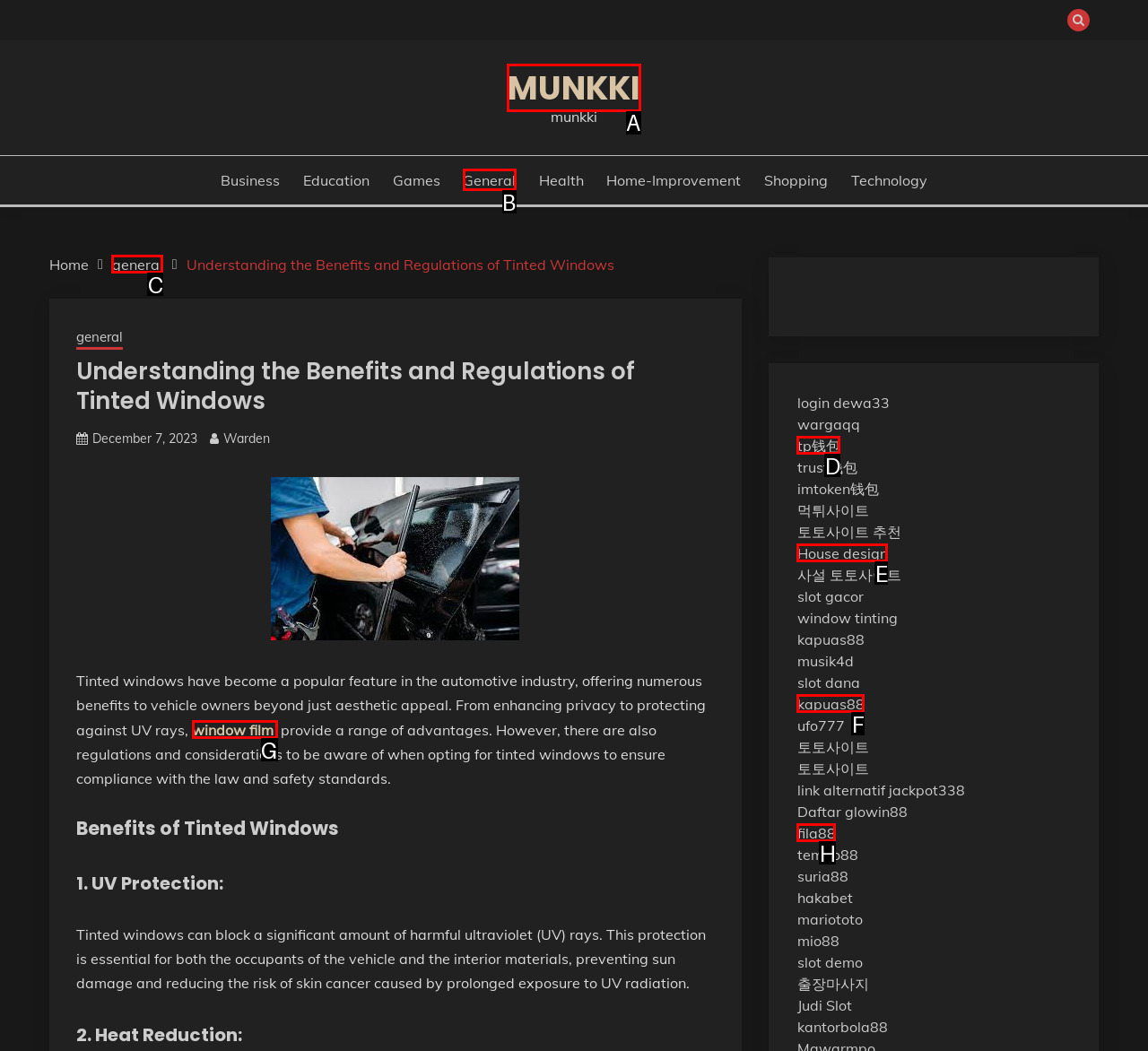Identify the correct HTML element to click to accomplish this task: Click on the 'MUNKKI' link
Respond with the letter corresponding to the correct choice.

A